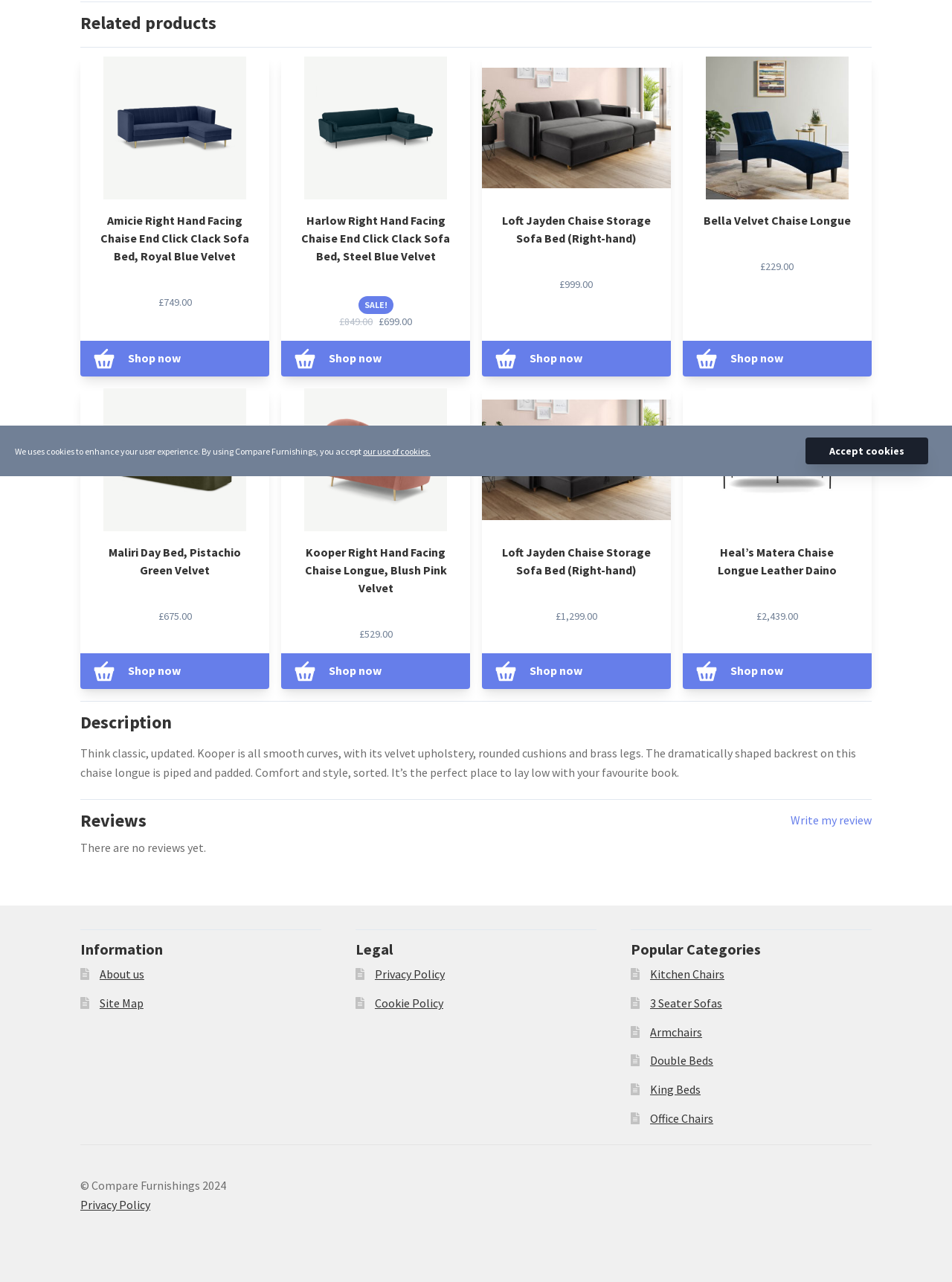Using the description "our use of cookies.", predict the bounding box of the relevant HTML element.

[0.381, 0.347, 0.452, 0.356]